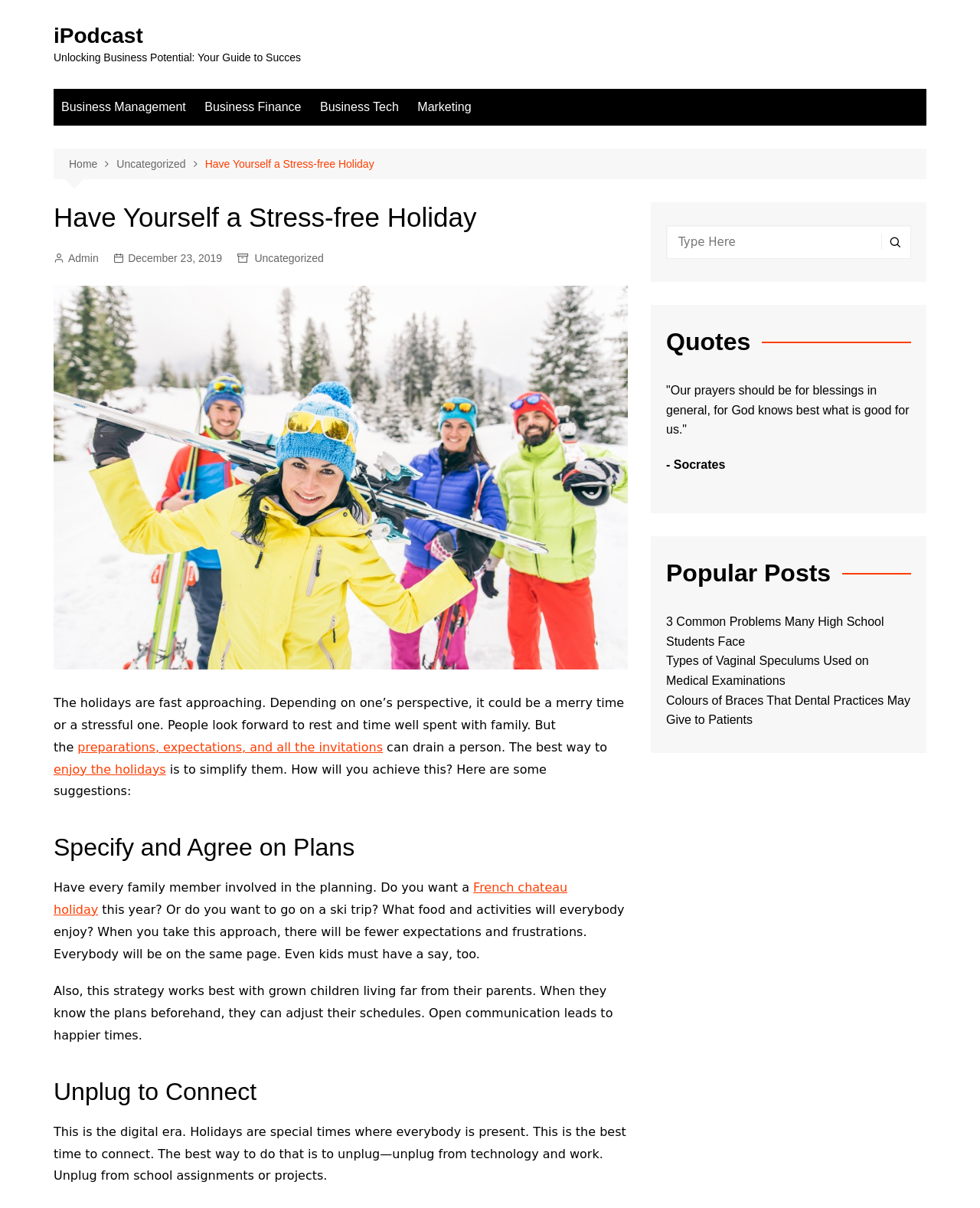Based on the image, please respond to the question with as much detail as possible:
What is the benefit of unplugging from technology and work?

The benefit of unplugging from technology and work is to connect with others, as it allows people to be present and focus on their relationships, leading to a more meaningful and enjoyable holiday experience.